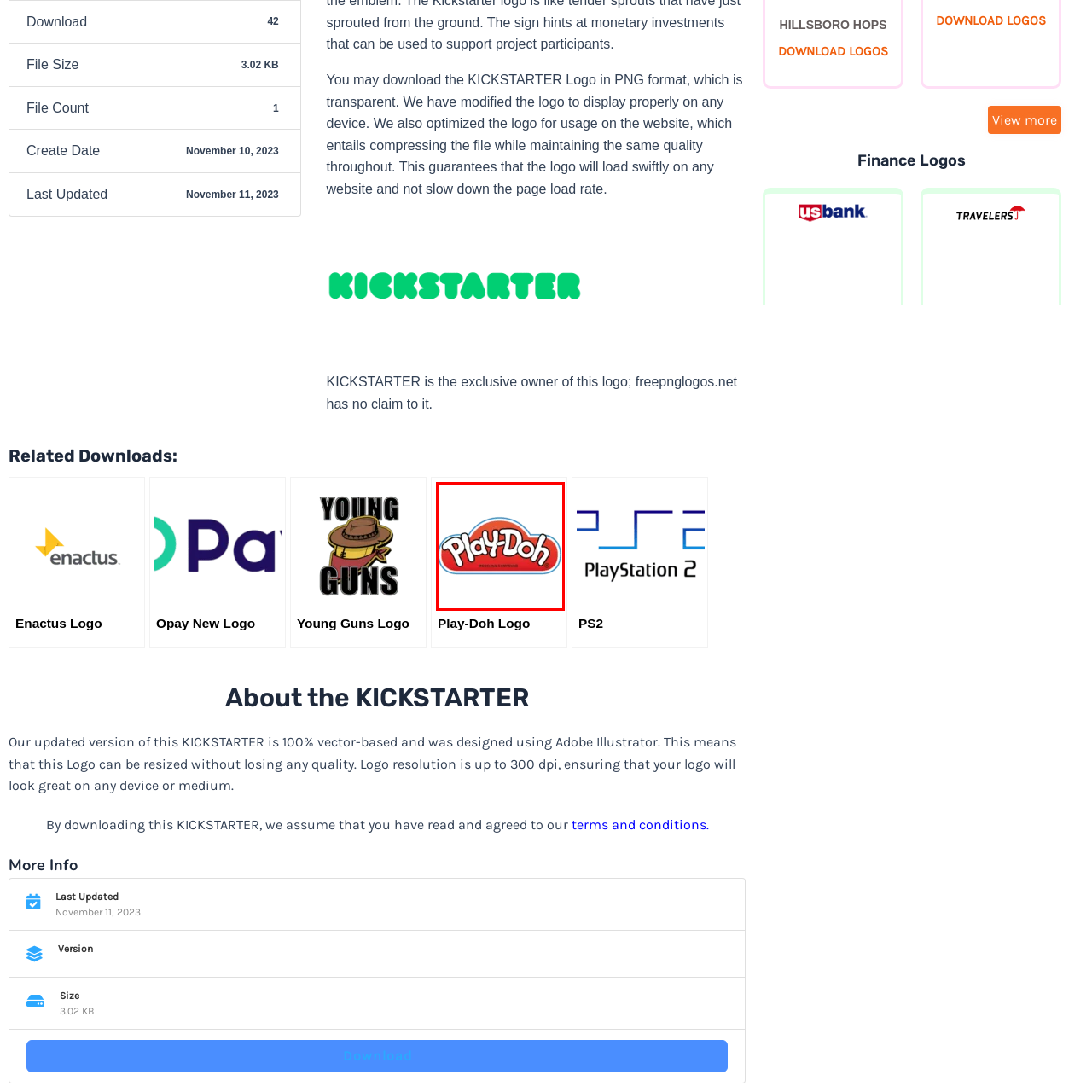What is the shape of the logo?
Please examine the image within the red bounding box and provide your answer using just one word or phrase.

Rounded cloud